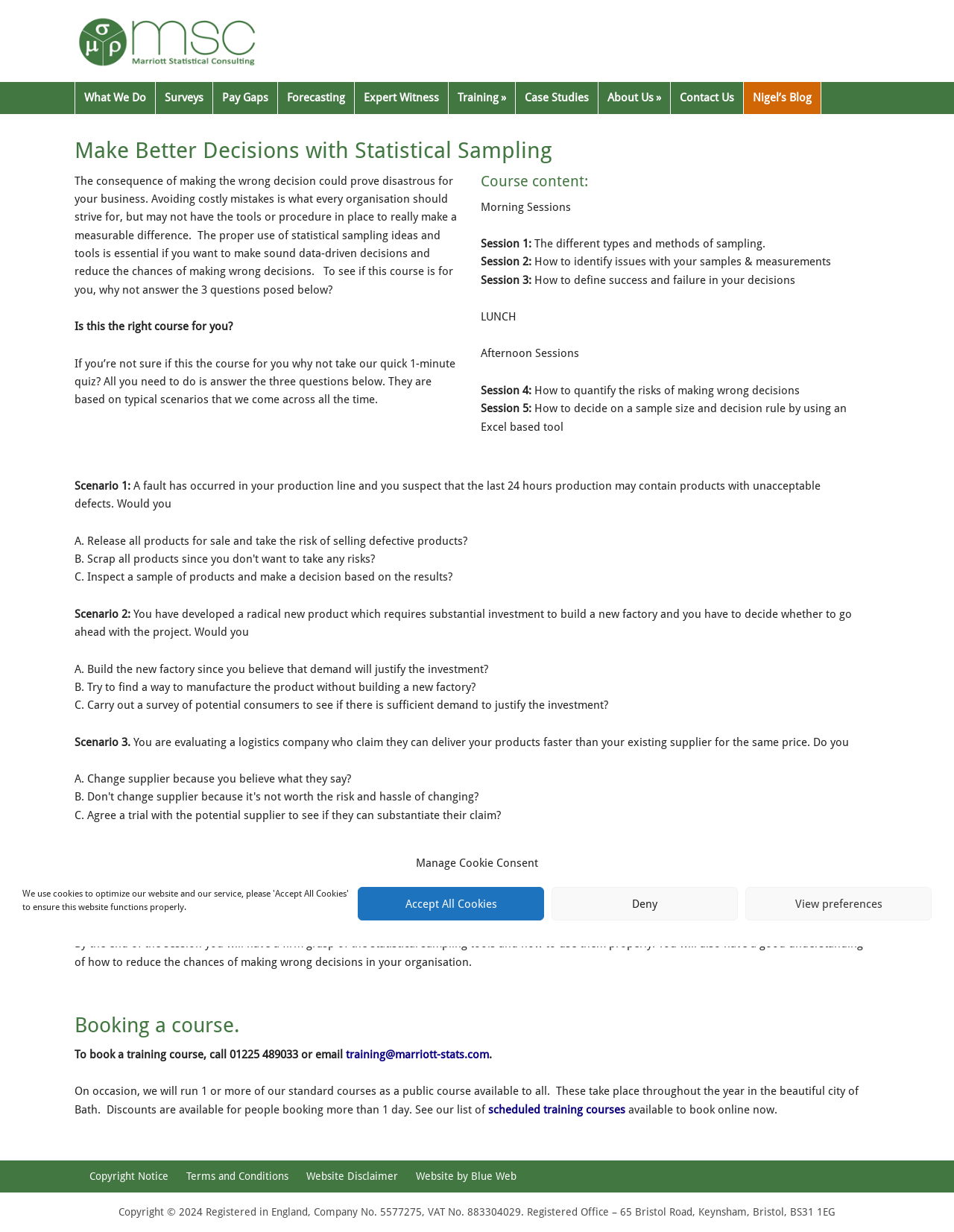Please identify the coordinates of the bounding box for the clickable region that will accomplish this instruction: "Click on Marriott Stats".

[0.078, 0.006, 0.278, 0.067]